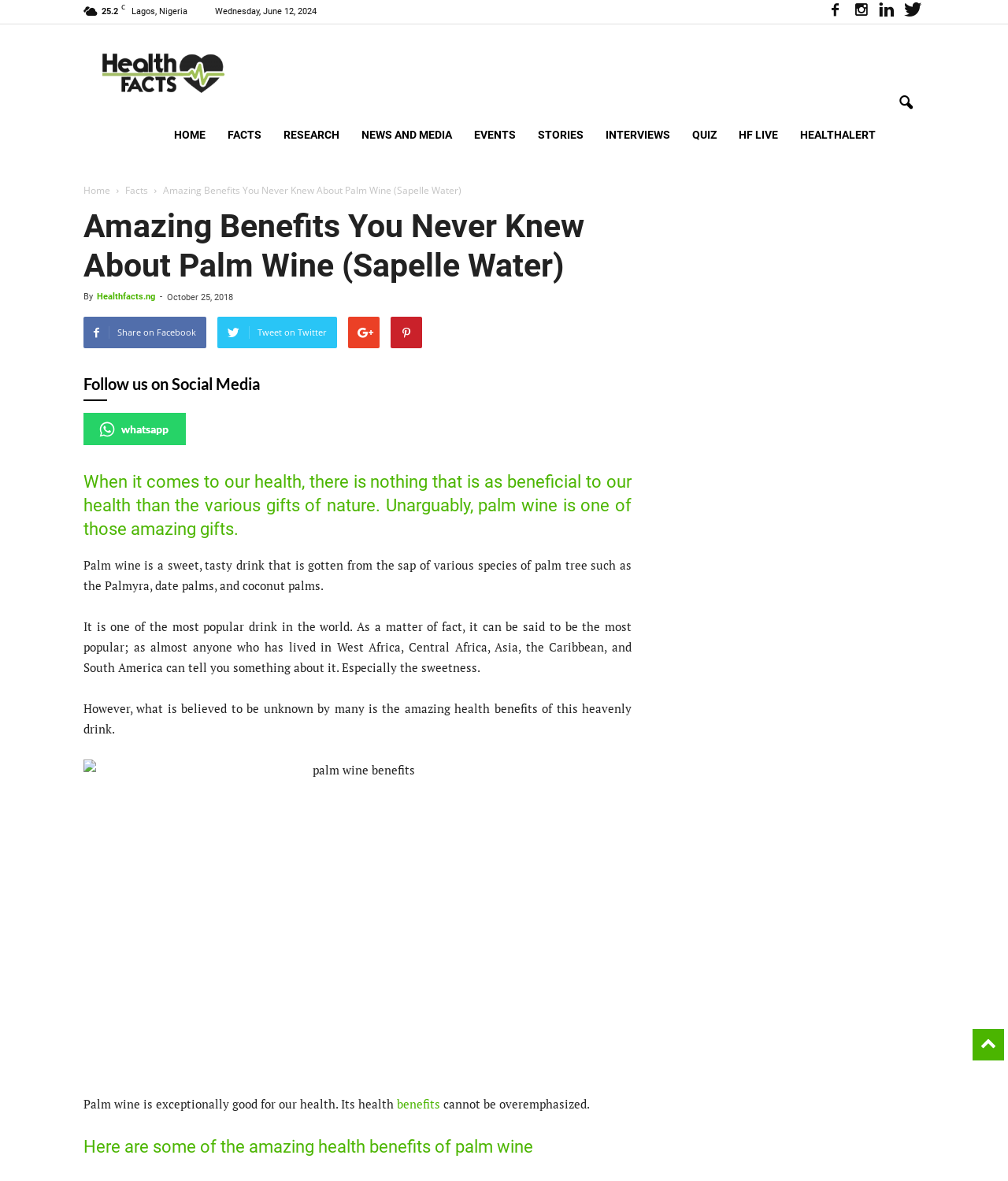What is the name of the website?
Please provide a comprehensive answer based on the information in the image.

The name of the website can be found in the top-left corner of the webpage, where the logo is located. It is written as 'Healthfacts'.